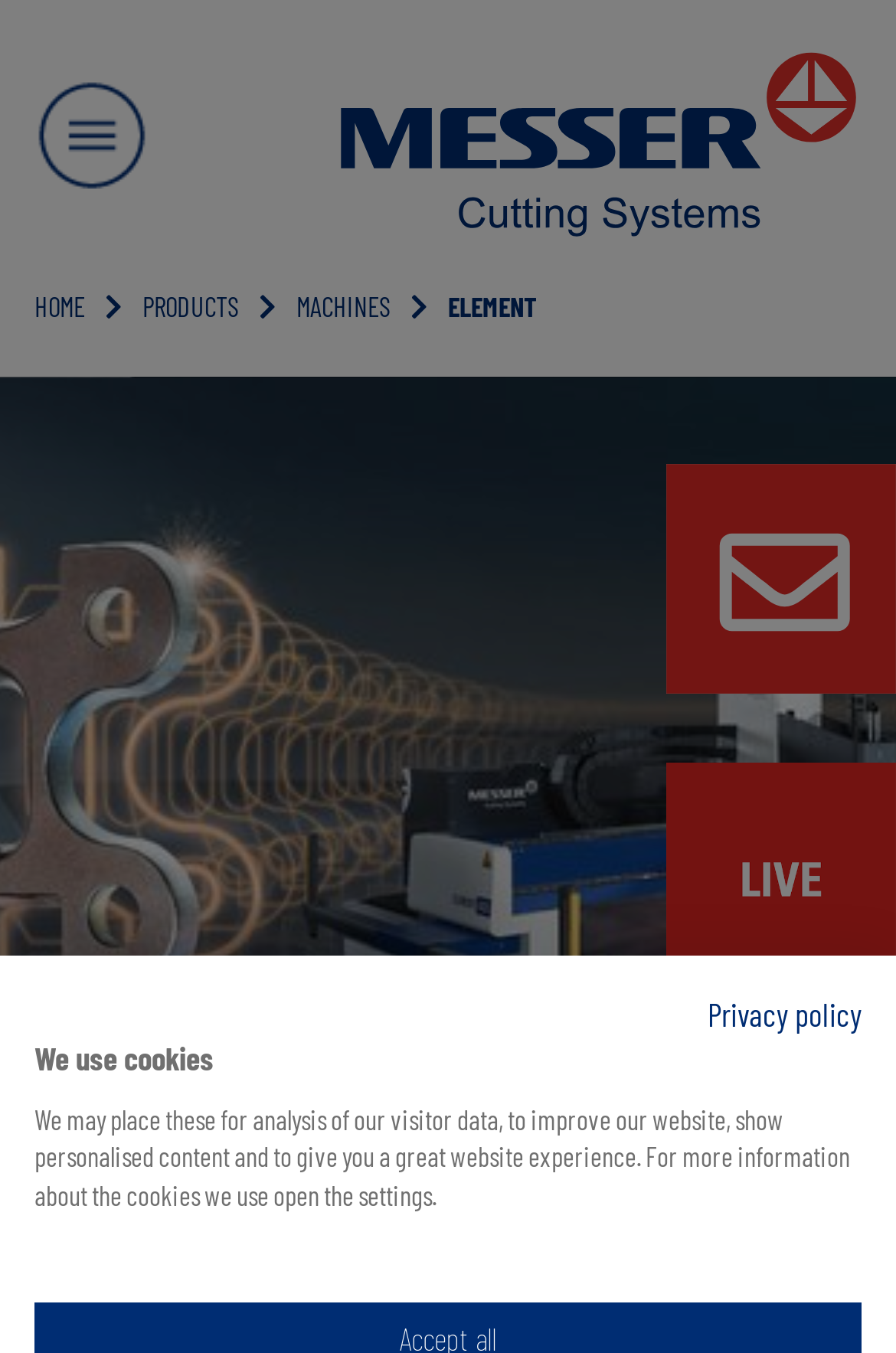Write an elaborate caption that captures the essence of the webpage.

The webpage is about ELEMENT, with a prominent link at the top center of the page. Below the link, there is a navigation bar with four links: HOME, PRODUCTS, MACHINES, and ELEMENT, which are aligned horizontally and take up most of the width of the page. 

On the top left, there is a button labeled "Toggle navigation" that controls the navigation bar. On the top right, there are two buttons, each with an image, but no text. 

At the bottom of the page, there is a link to the "Privacy policy" on the right side, and two paragraphs of text on the left side. The first paragraph is a brief statement about using cookies, and the second paragraph is a longer text explaining the purpose of the cookies and how to get more information about them.